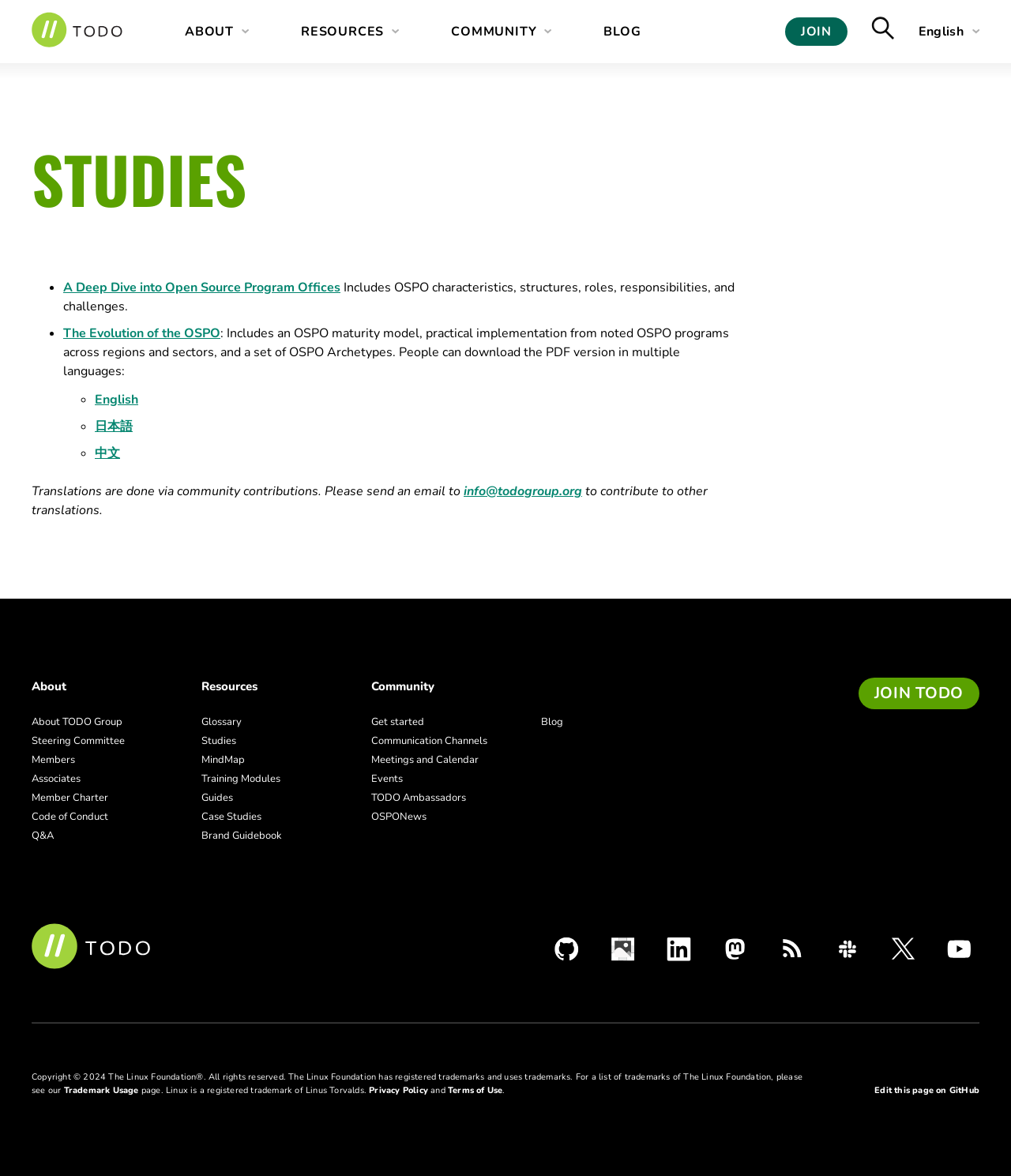Determine the bounding box coordinates of the clickable element necessary to fulfill the instruction: "Check out the GALLERY". Provide the coordinates as four float numbers within the 0 to 1 range, i.e., [left, top, right, bottom].

None